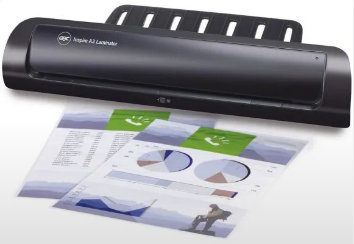Give a detailed account of everything present in the image.

This image showcases a sleek black thermal laminating machine, specifically the GBC Inspire A3 Laminator, positioned atop a clean surface. In front of the laminator, there are several laminated sheets displaying vibrant graphics, including colorful charts and lists, suggesting its practical use for enhancing and protecting important documents. The machine itself features an ergonomic design with a simple operational interface, making it user-friendly for both personal and professional settings. This image highlights the laminator's ability to provide durable protection for papers, emphasizing its role in preserving valuable information and materials effectively.